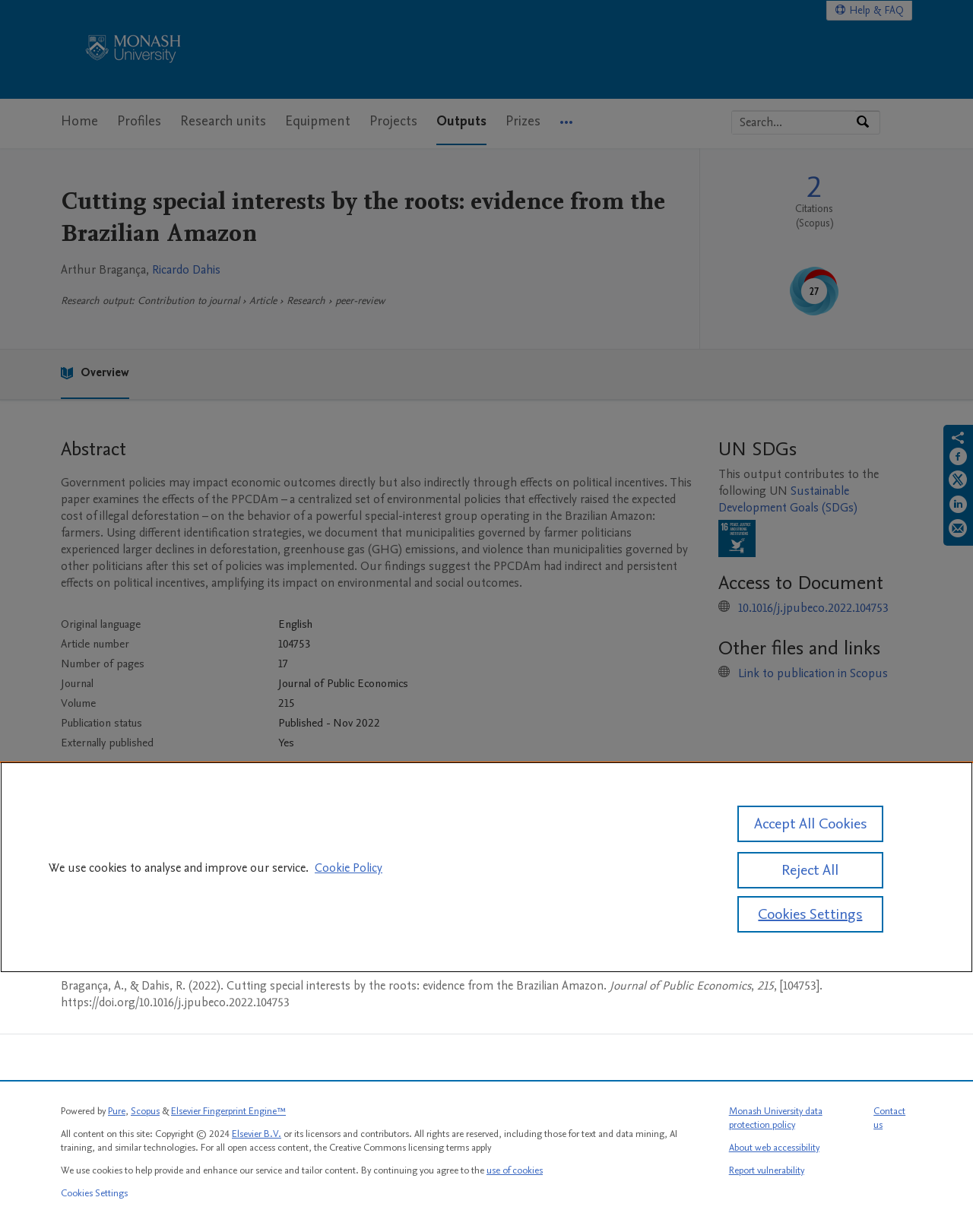Indicate the bounding box coordinates of the clickable region to achieve the following instruction: "Cite this in APA style."

[0.062, 0.748, 0.109, 0.775]